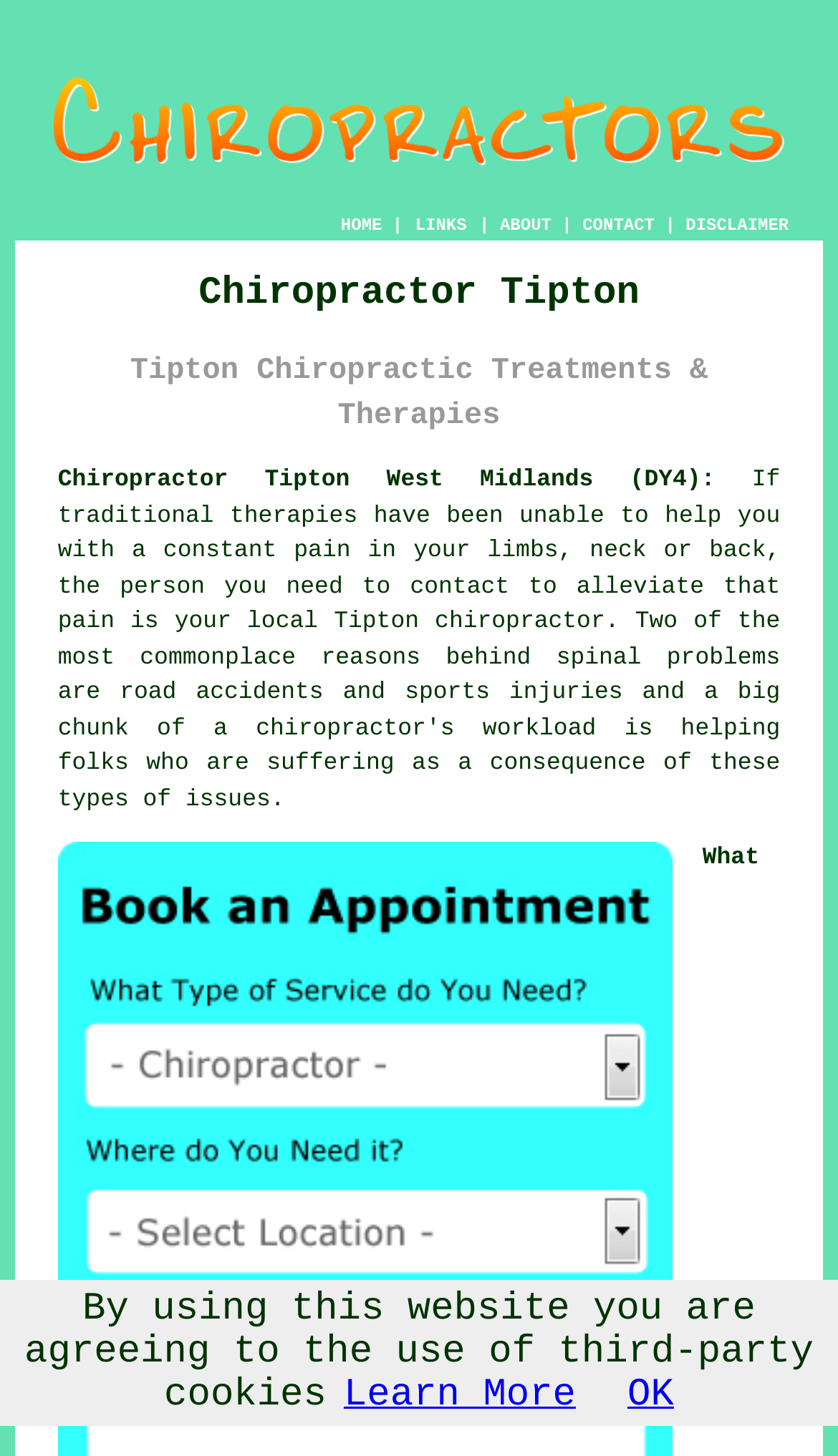Please provide a brief answer to the following inquiry using a single word or phrase:
How many navigation links are present in the top menu?

4